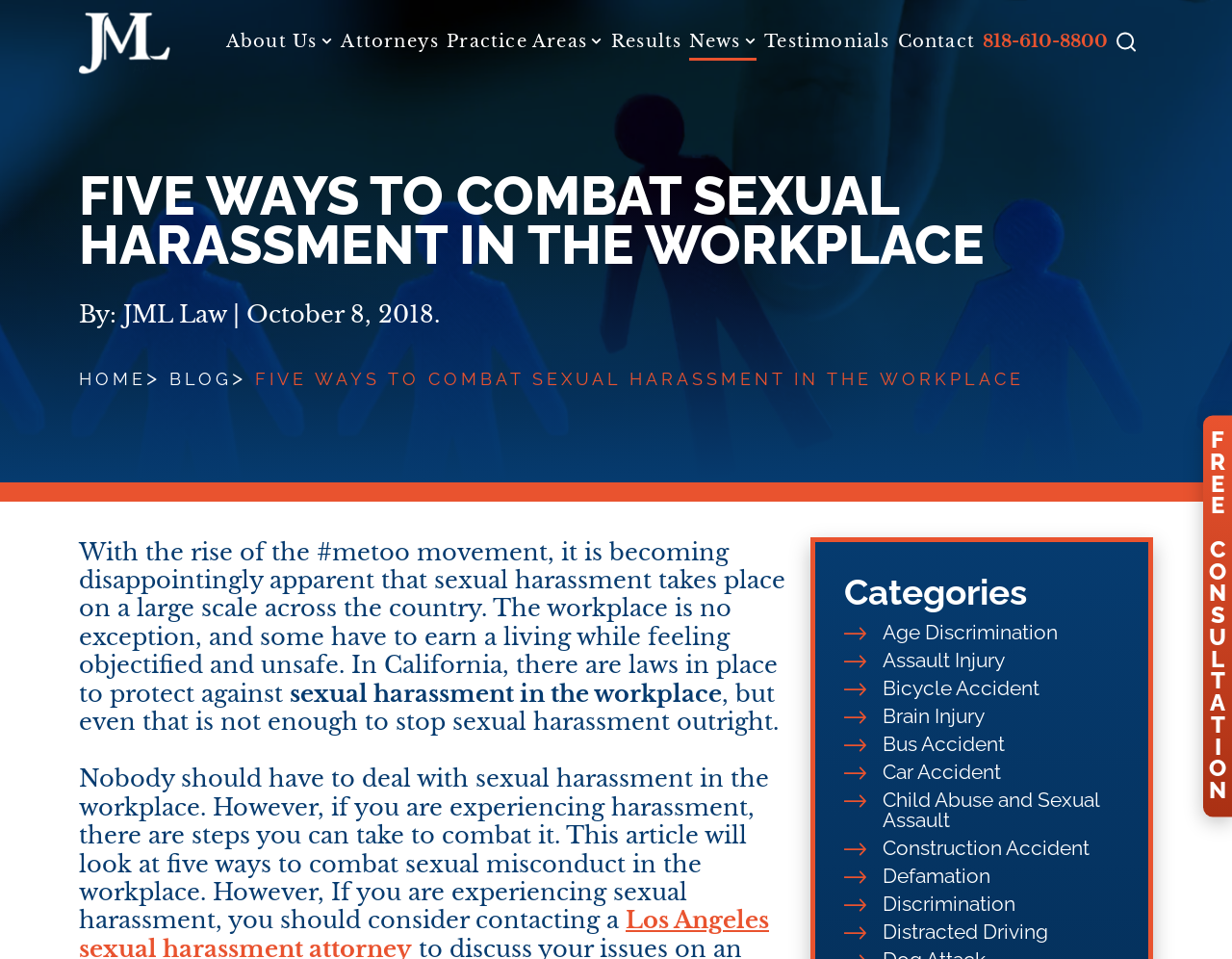Using the provided description: "Bicycle Accident", find the bounding box coordinates of the corresponding UI element. The output should be four float numbers between 0 and 1, in the format [left, top, right, bottom].

[0.716, 0.707, 0.909, 0.728]